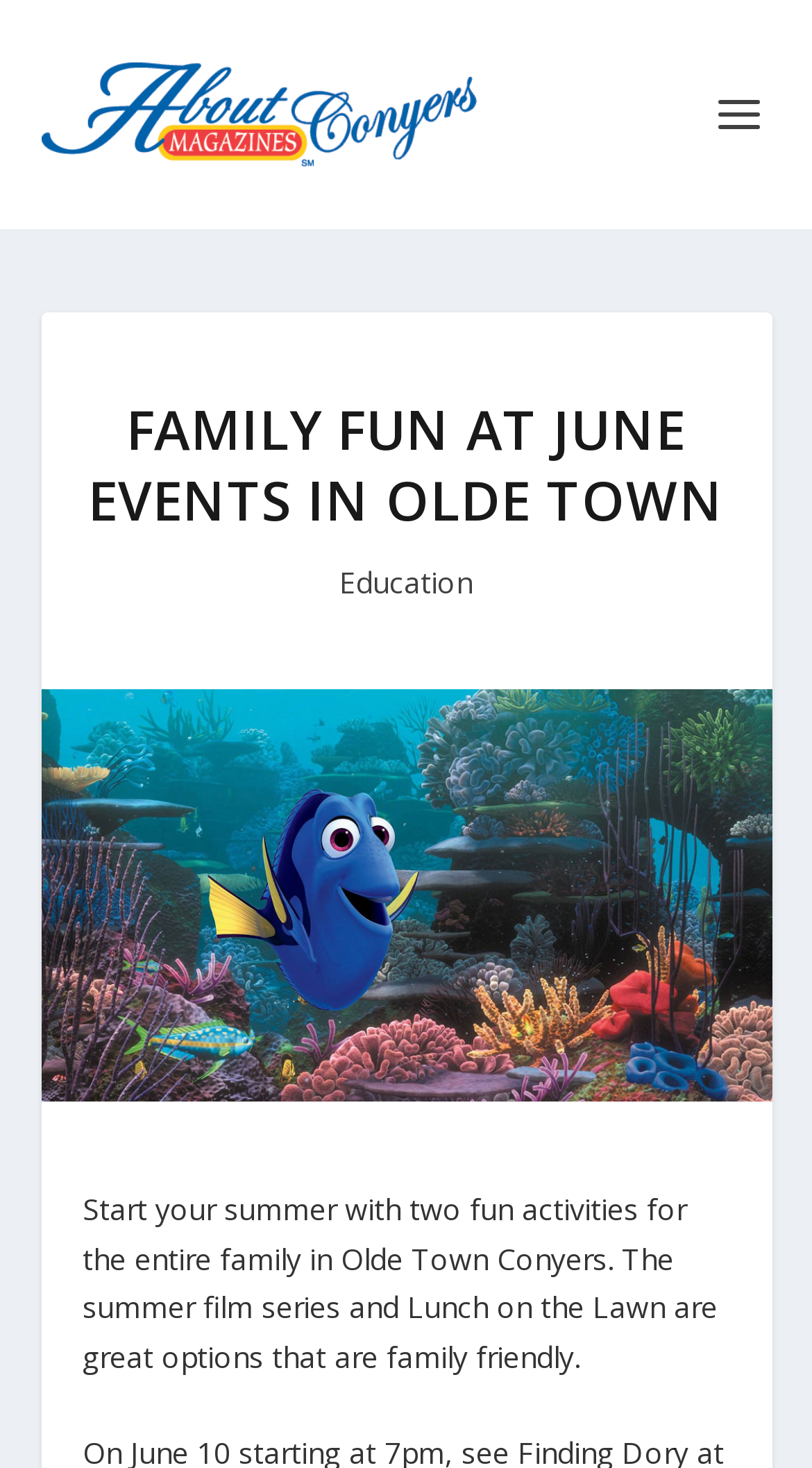Find the UI element described as: "Education" and predict its bounding box coordinates. Ensure the coordinates are four float numbers between 0 and 1, [left, top, right, bottom].

[0.418, 0.382, 0.582, 0.409]